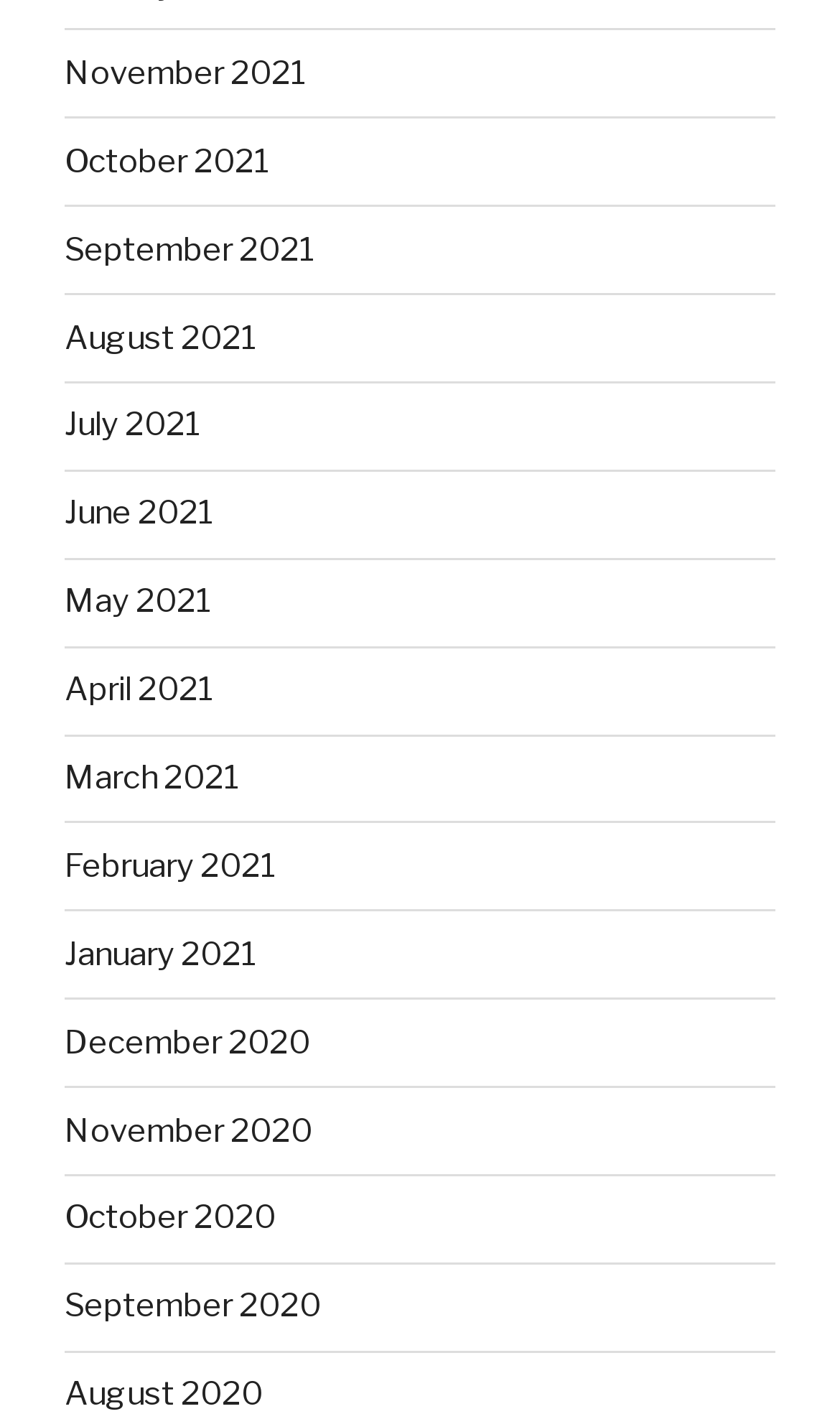Determine the bounding box coordinates (top-left x, top-left y, bottom-right x, bottom-right y) of the UI element described in the following text: October 2021

[0.077, 0.1, 0.323, 0.128]